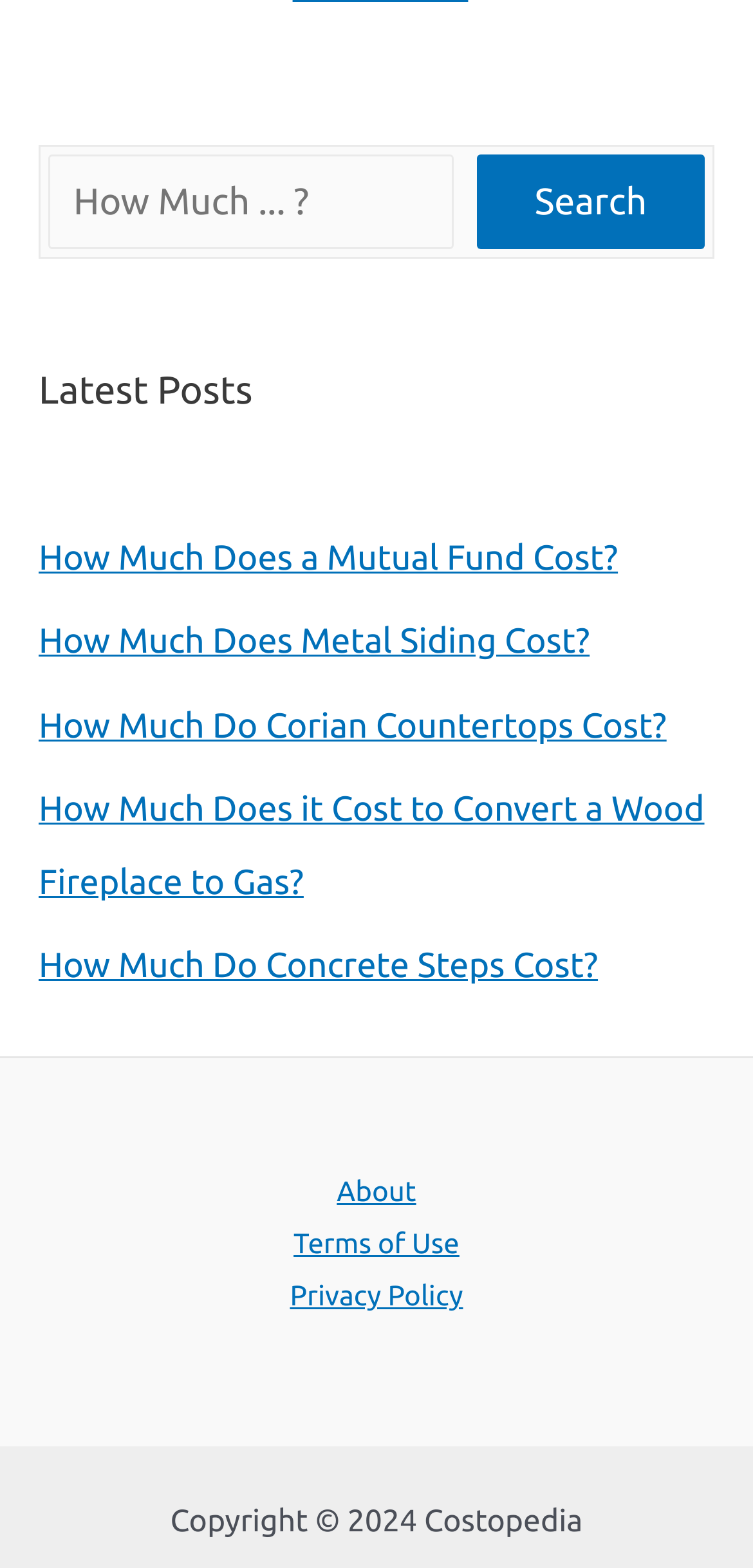Locate the bounding box coordinates of the element I should click to achieve the following instruction: "read latest posts".

[0.051, 0.231, 0.949, 0.266]